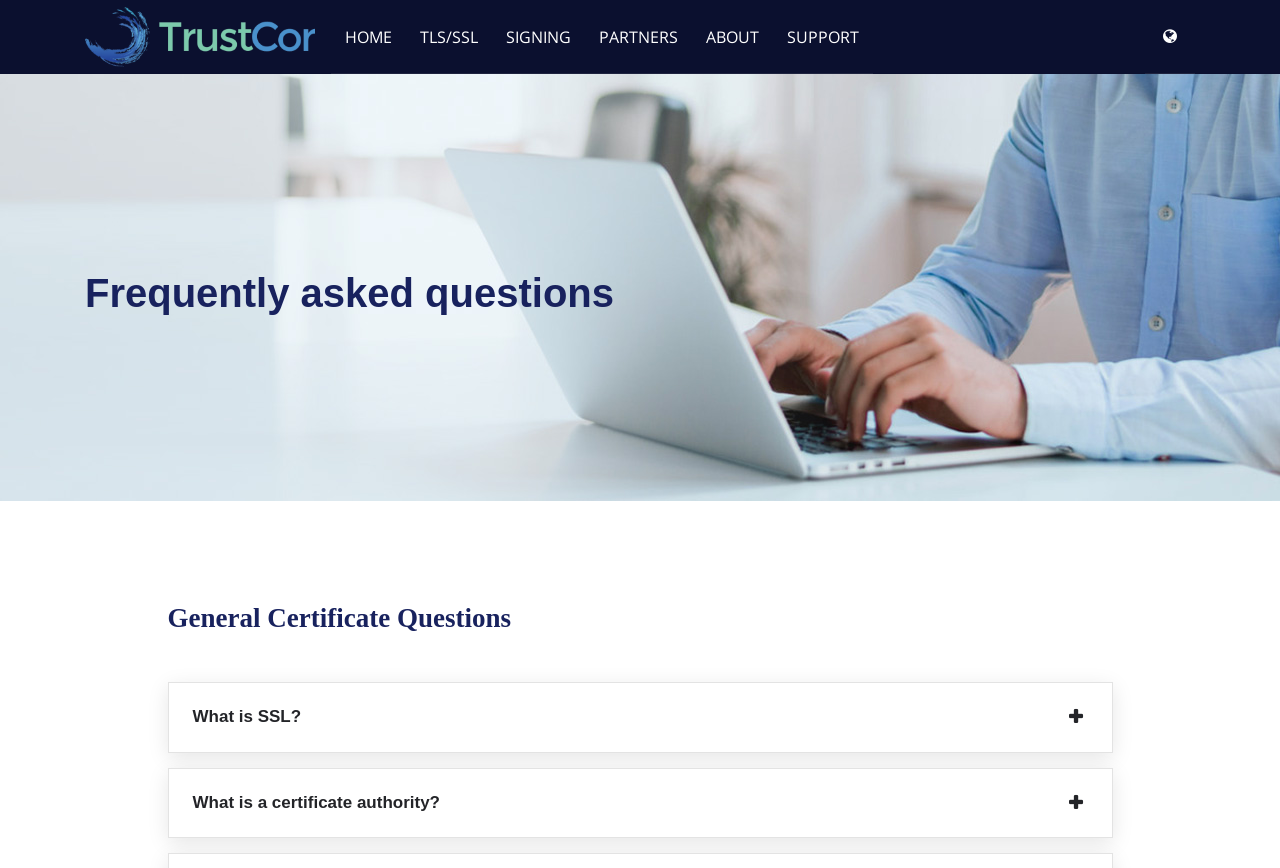Please extract the primary headline from the webpage.

Frequently asked questions